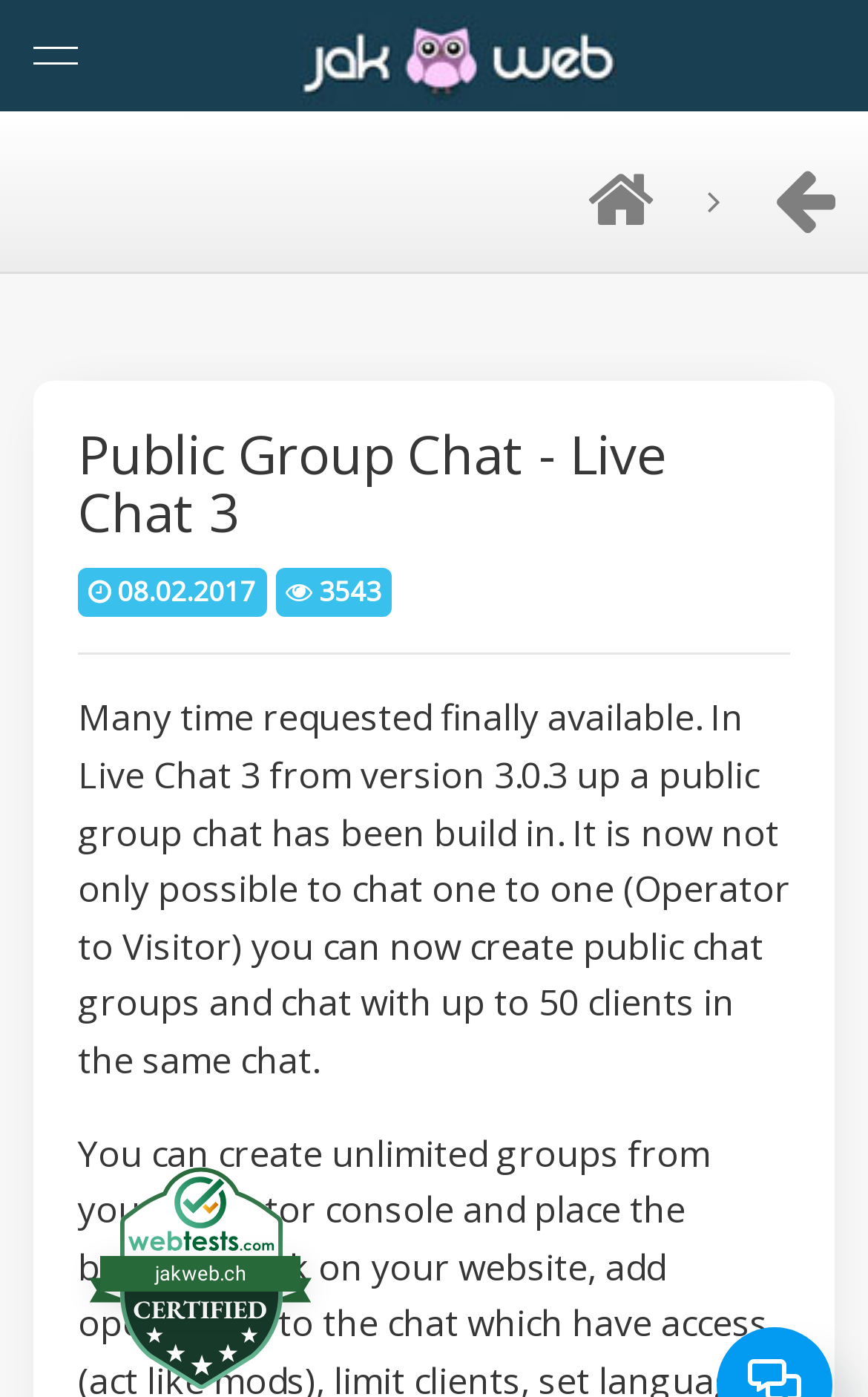How many clients can chat in the same chat?
Please answer the question with as much detail and depth as you can.

According to the text, 'you can now create public chat groups and chat with up to 50 clients in the same chat'.